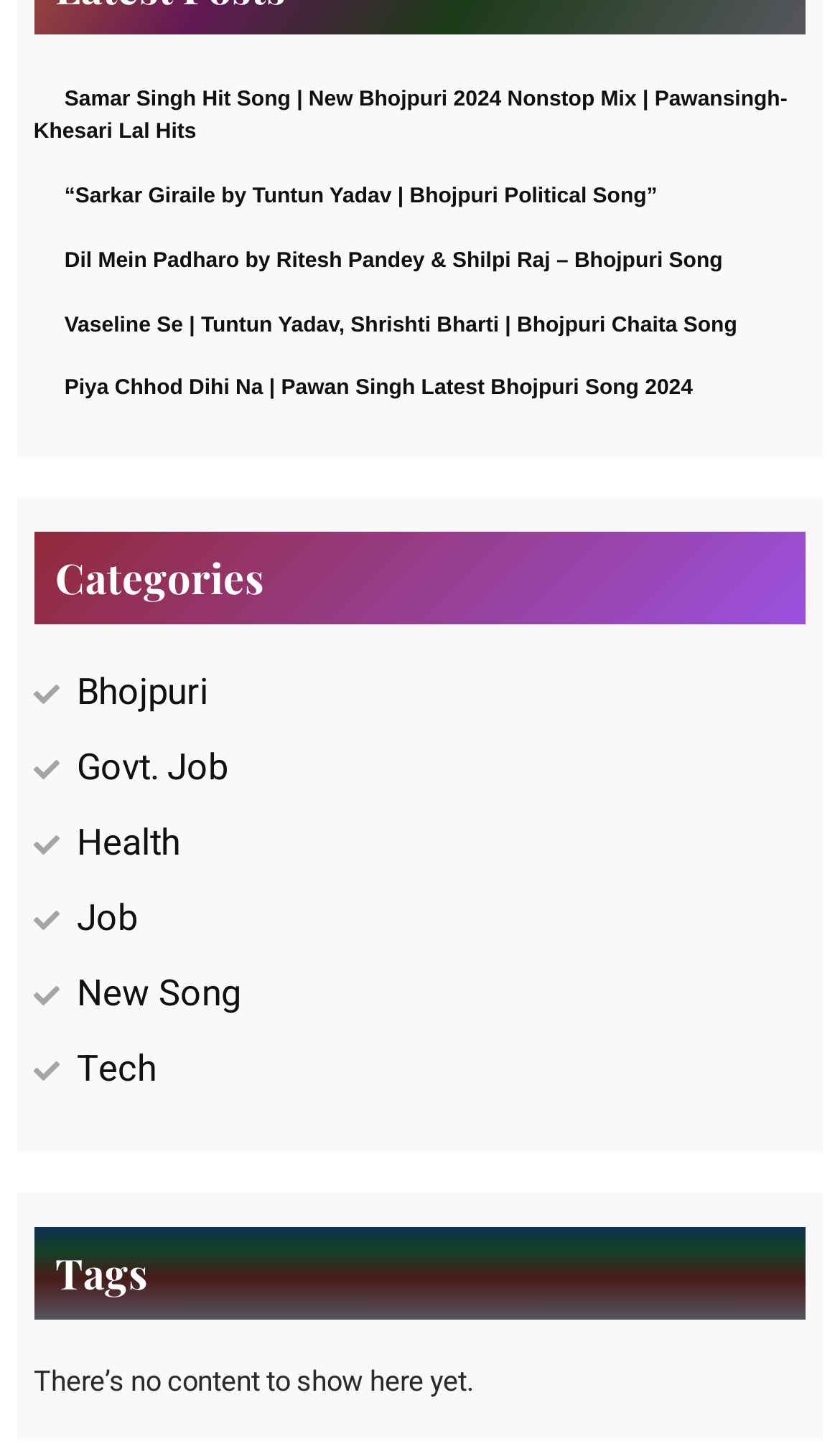Show the bounding box coordinates of the region that should be clicked to follow the instruction: "Explore New Song category."

[0.091, 0.664, 0.286, 0.701]